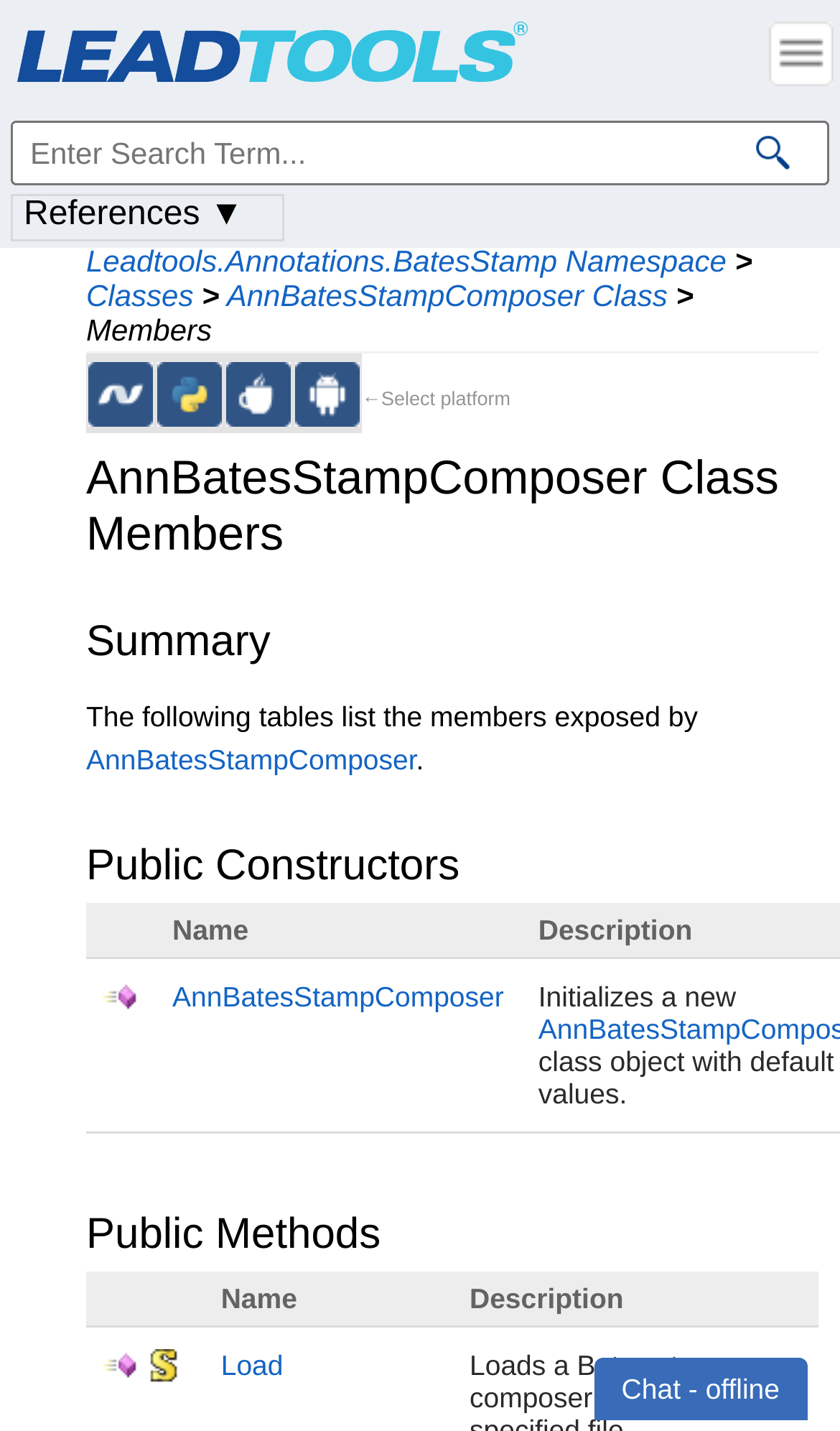Using the provided element description, identify the bounding box coordinates as (top-left x, top-left y, bottom-right x, bottom-right y). Ensure all values are between 0 and 1. Description: Classes

[0.103, 0.194, 0.23, 0.218]